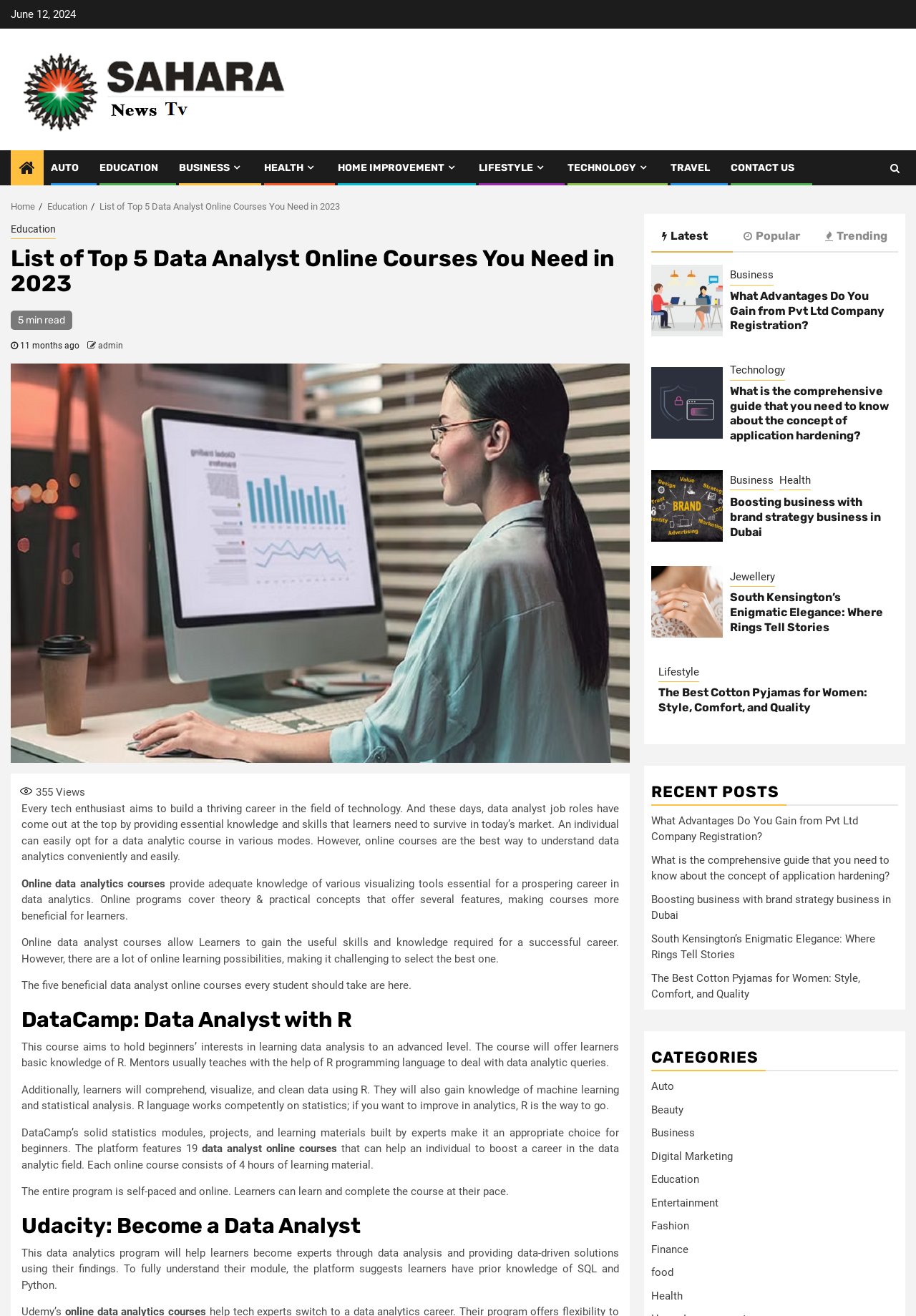Please provide a detailed answer to the question below by examining the image:
What is the date of the article?

The date of the article can be found at the top of the webpage, which is 'June 12, 2024'.